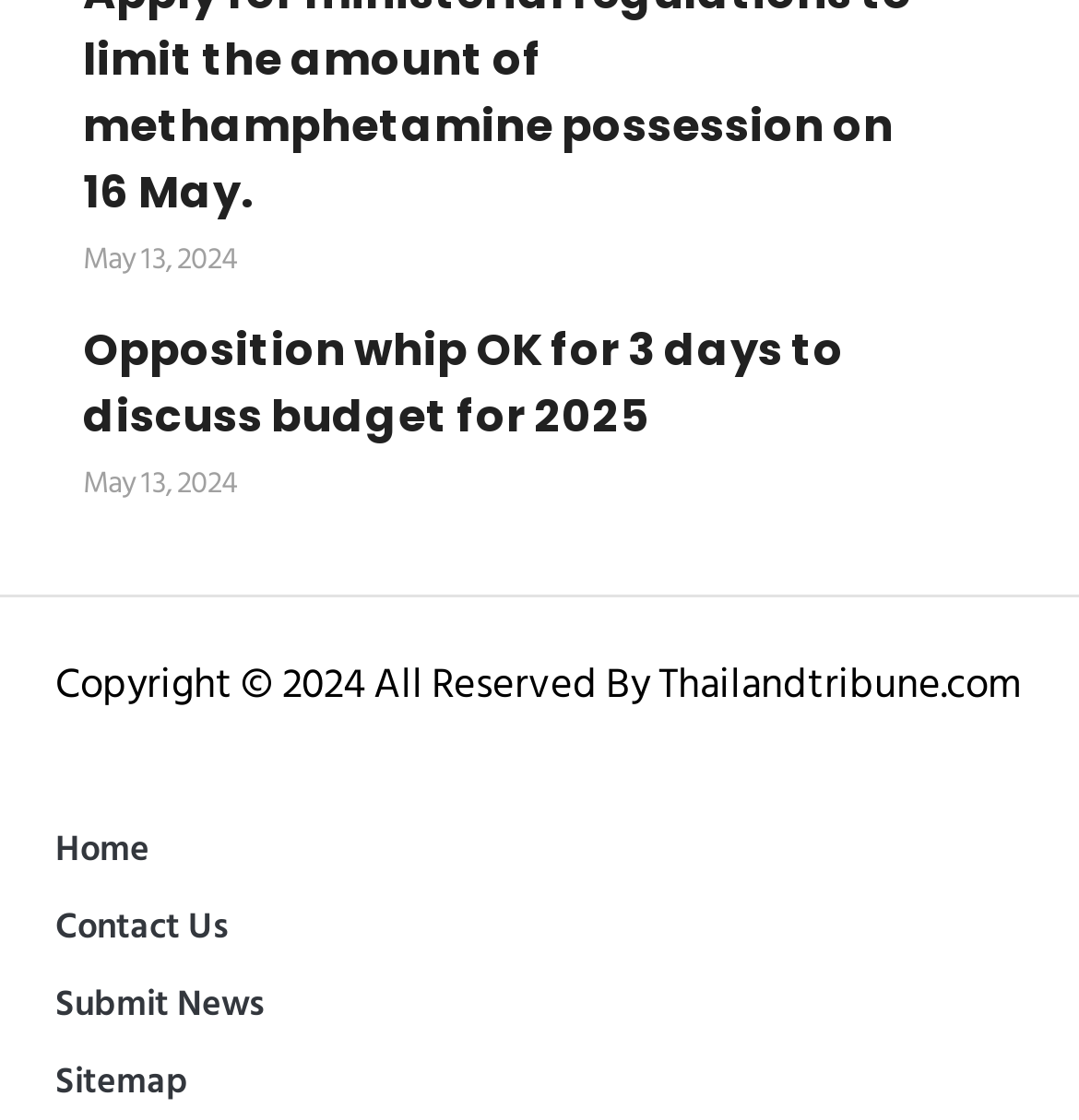Find and provide the bounding box coordinates for the UI element described with: "Contact Us".

[0.0, 0.793, 1.0, 0.862]